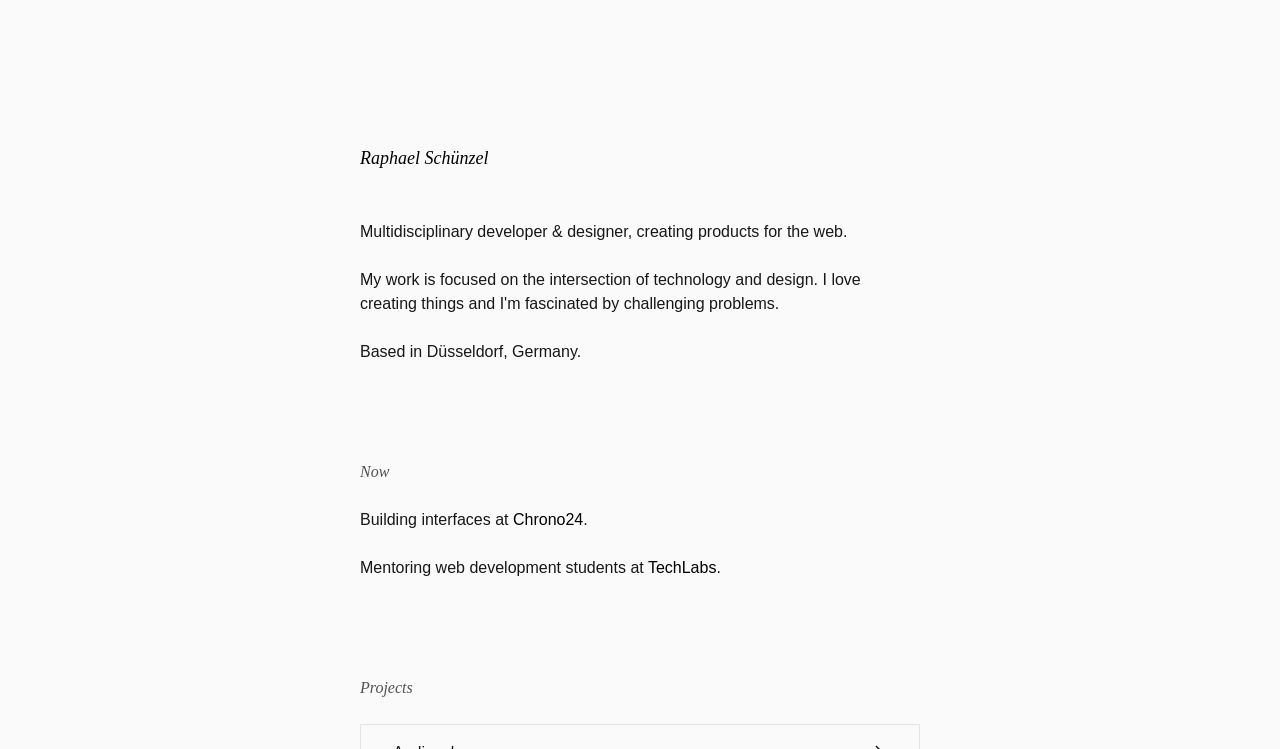What is the second section of the webpage about?
By examining the image, provide a one-word or phrase answer.

Projects